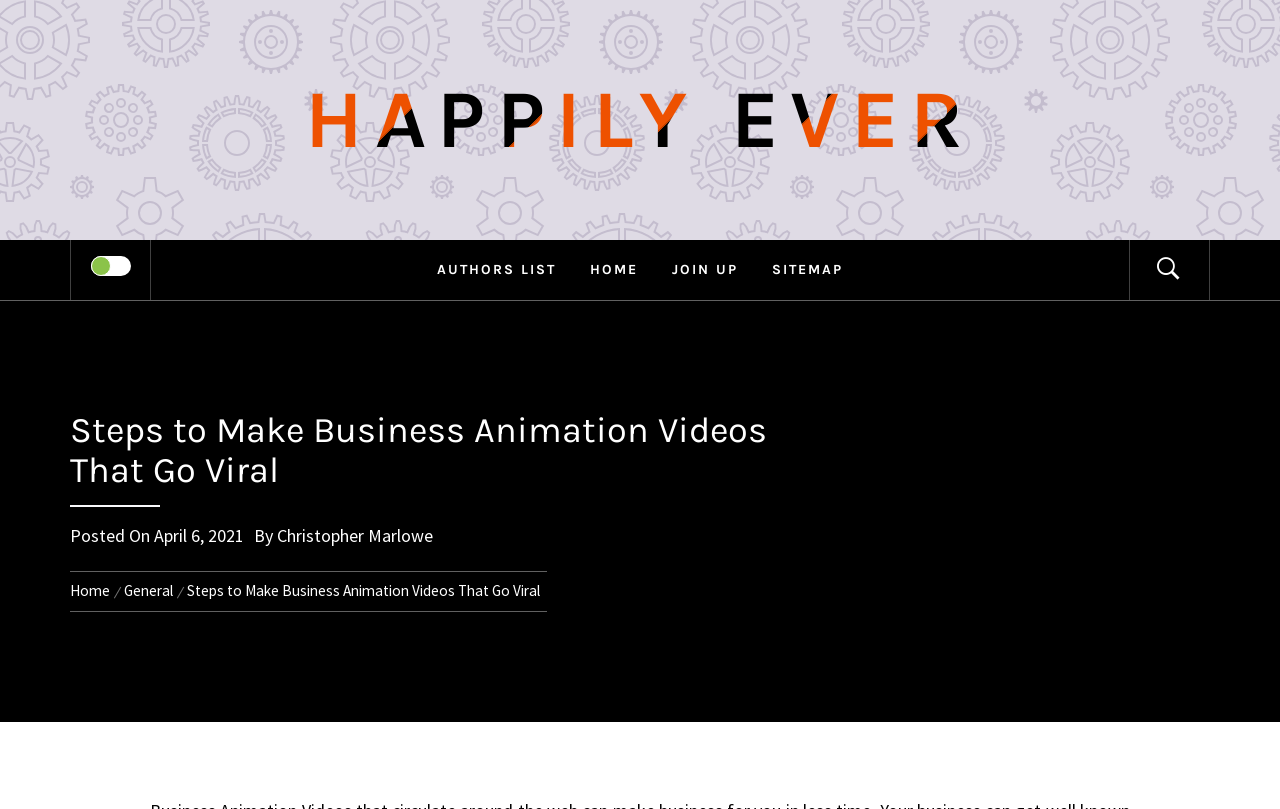Specify the bounding box coordinates of the area to click in order to execute this command: 'view sitemap'. The coordinates should consist of four float numbers ranging from 0 to 1, and should be formatted as [left, top, right, bottom].

[0.591, 0.297, 0.67, 0.371]